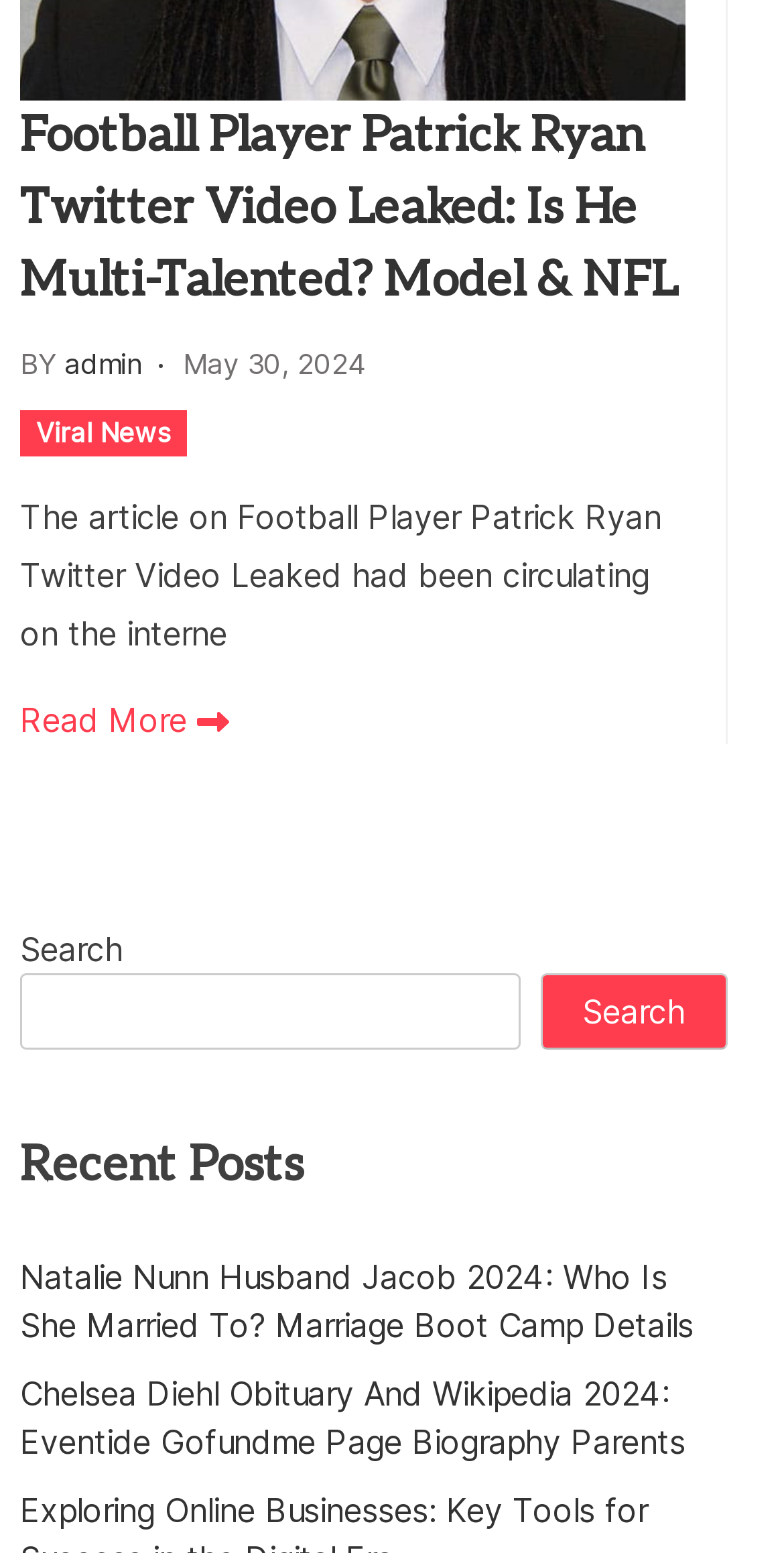Find the bounding box coordinates of the element's region that should be clicked in order to follow the given instruction: "Enter your name". The coordinates should consist of four float numbers between 0 and 1, i.e., [left, top, right, bottom].

None